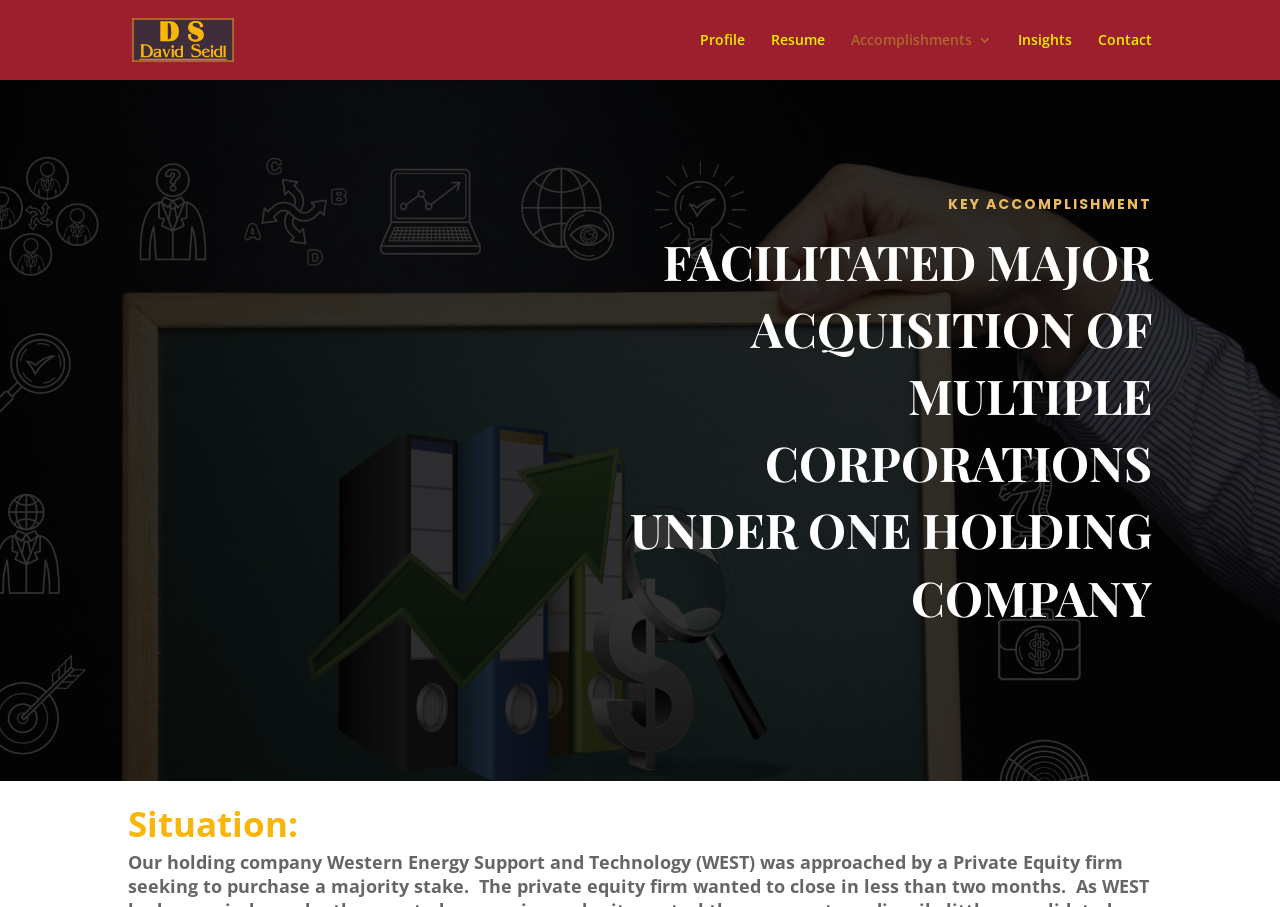What is the situation mentioned in the webpage?
Provide a short answer using one word or a brief phrase based on the image.

Not specified